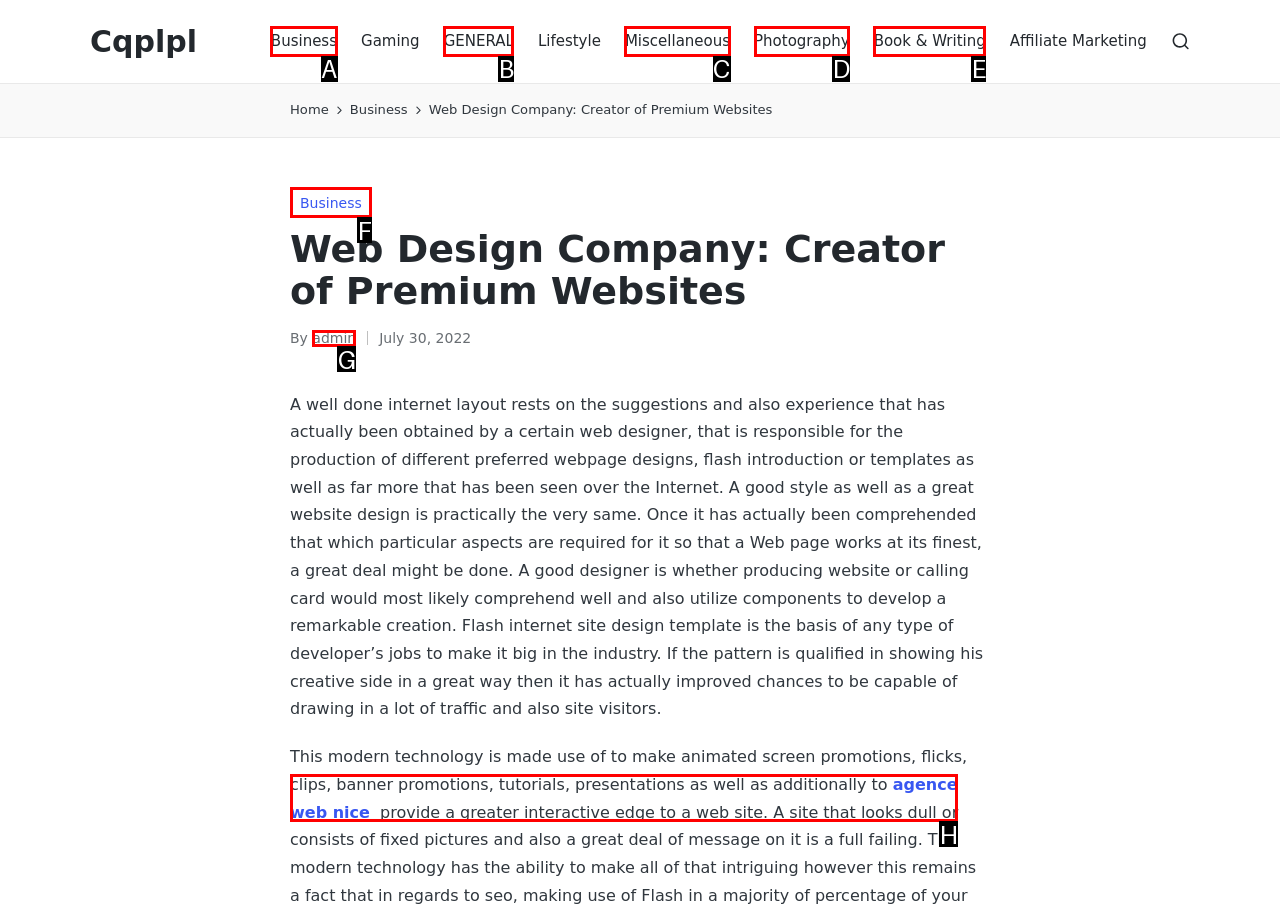Choose the HTML element that needs to be clicked for the given task: search Respond by giving the letter of the chosen option.

None